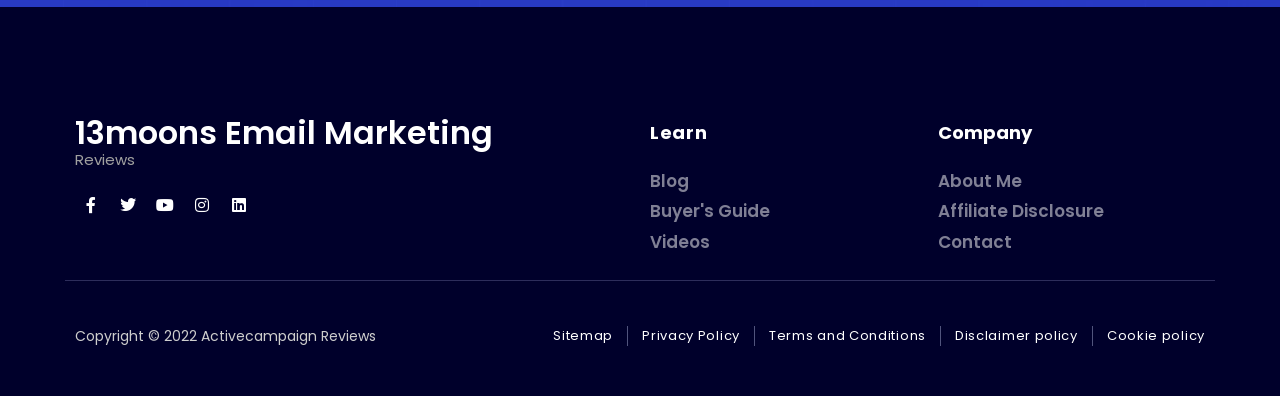Using the description: "Terms and Conditions", identify the bounding box of the corresponding UI element in the screenshot.

[0.601, 0.824, 0.723, 0.873]